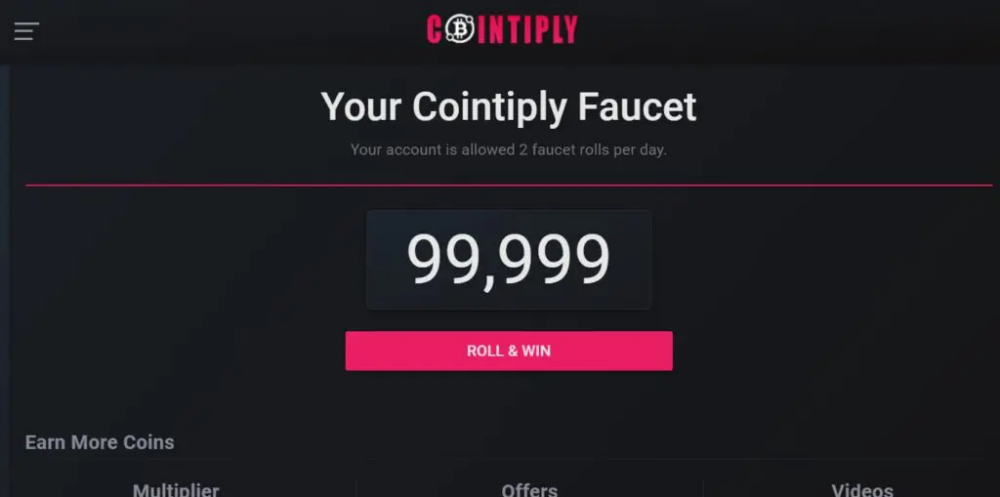Give a concise answer using one word or a phrase to the following question:
How many faucet rolls are allowed per day?

2